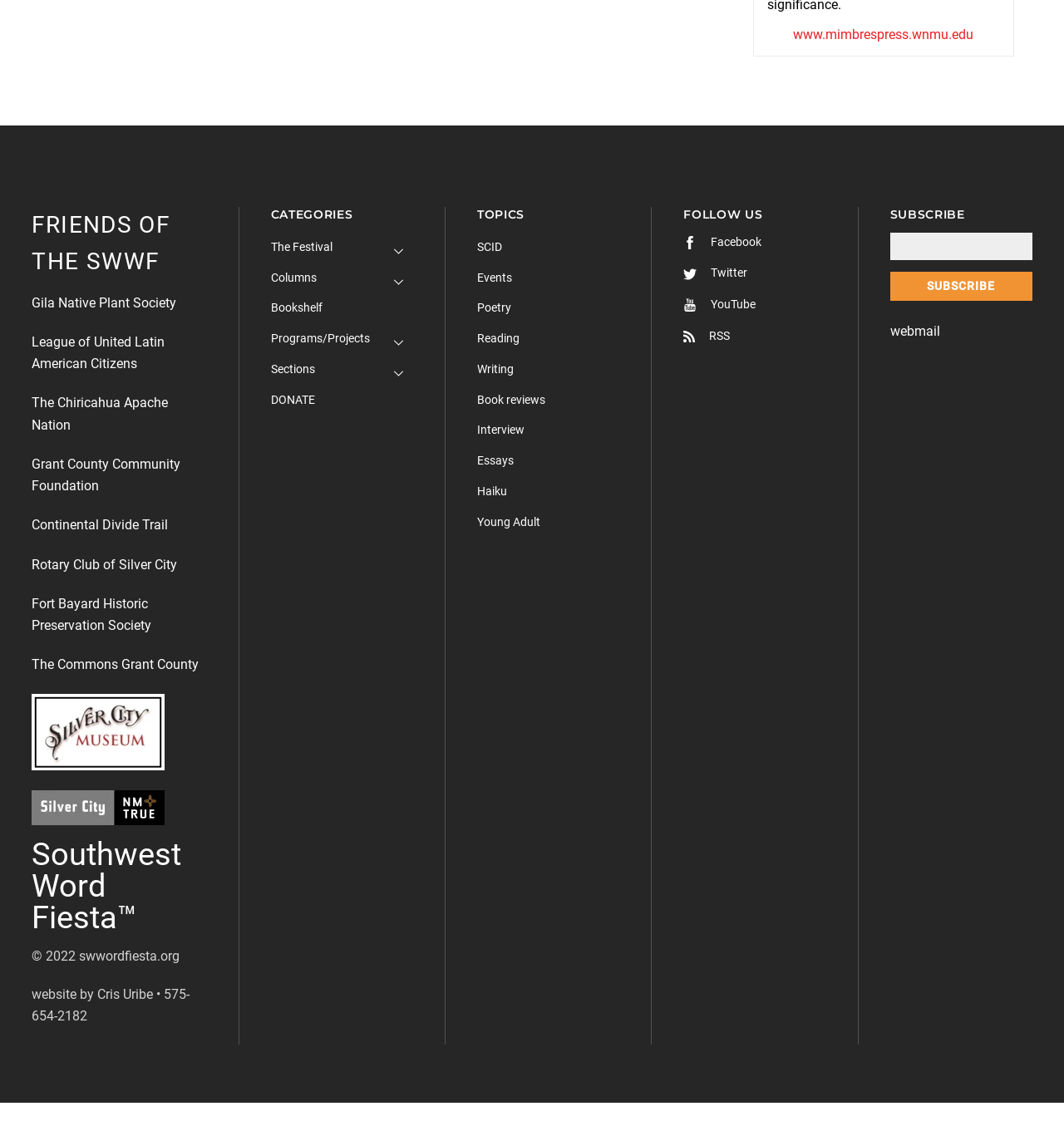Determine the bounding box coordinates for the HTML element described here: "Facebook".

[0.642, 0.204, 0.722, 0.227]